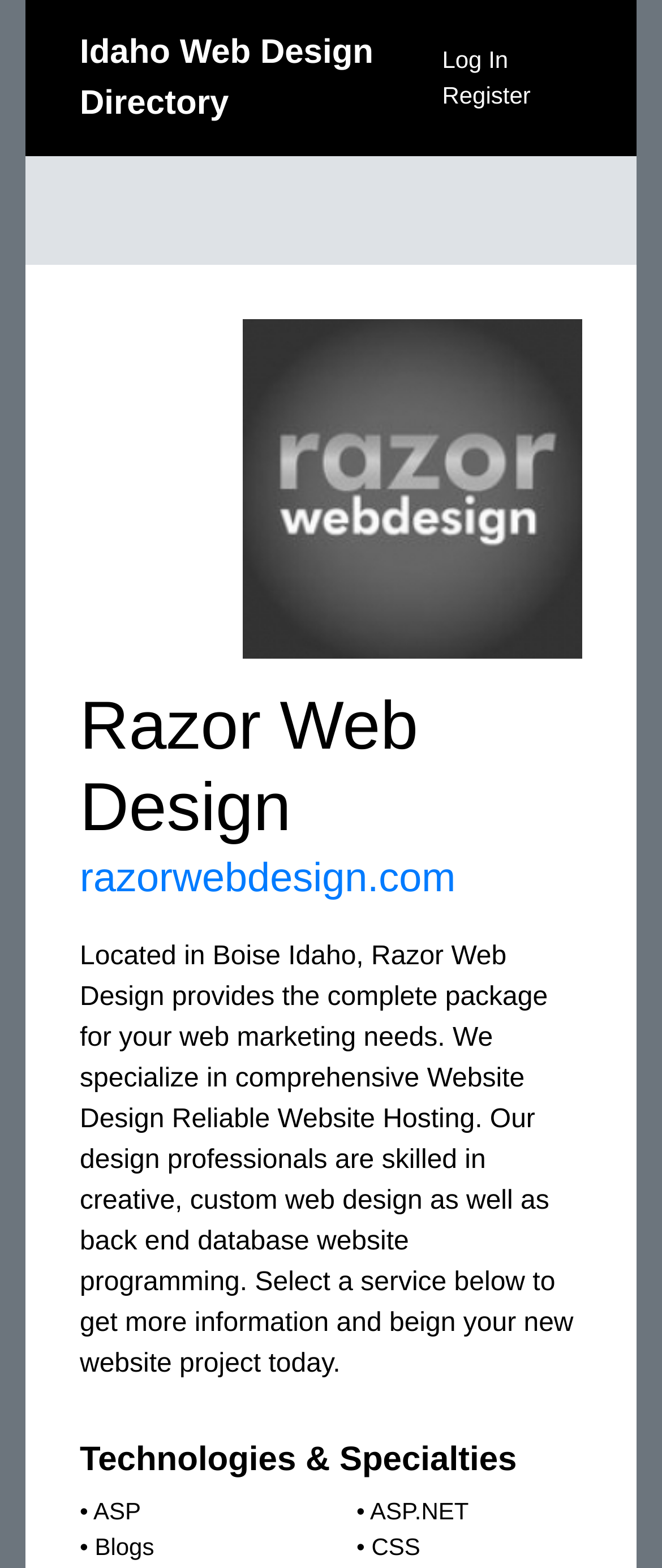Find the bounding box coordinates for the element that must be clicked to complete the instruction: "Register for an account". The coordinates should be four float numbers between 0 and 1, indicated as [left, top, right, bottom].

[0.668, 0.052, 0.802, 0.069]